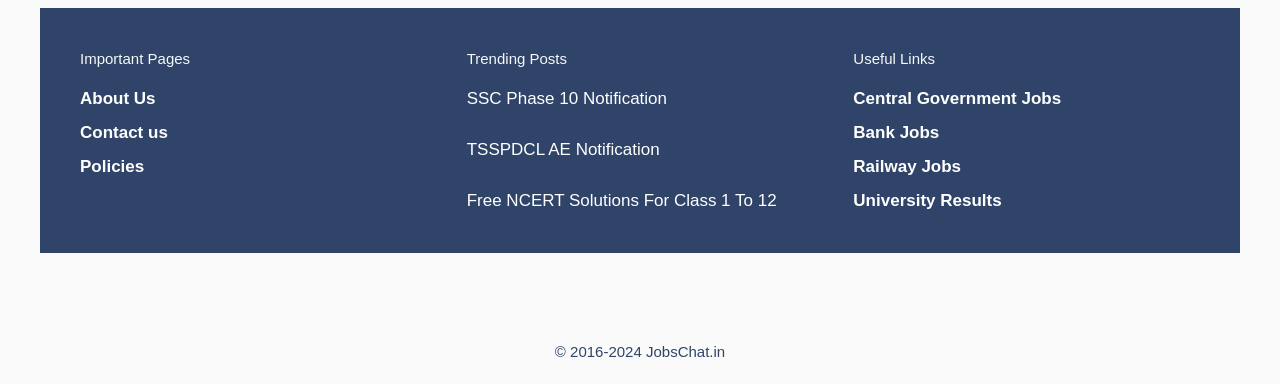Provide your answer in one word or a succinct phrase for the question: 
What is the name of the website?

JobsChat.in